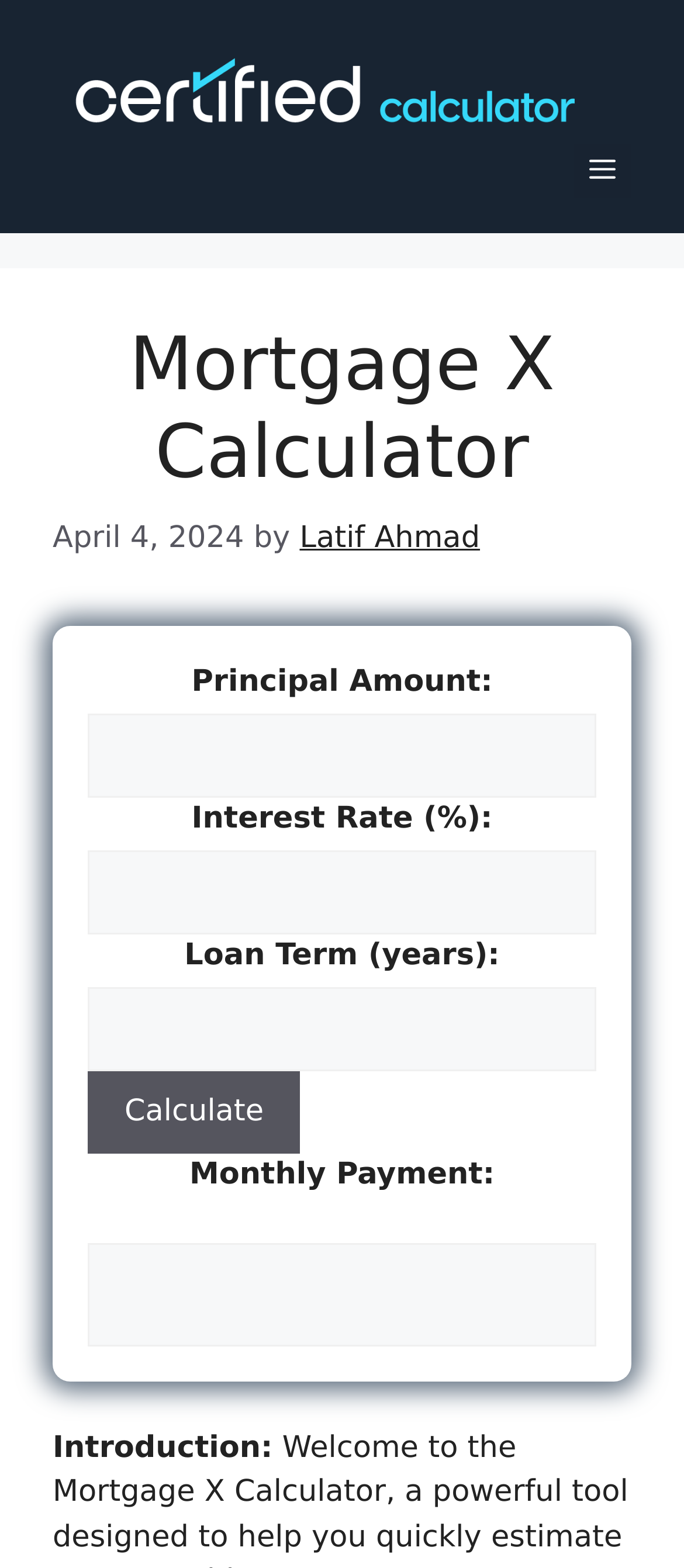Provide the bounding box coordinates for the specified HTML element described in this description: "alt="Certified Calculator"". The coordinates should be four float numbers ranging from 0 to 1, in the format [left, top, right, bottom].

[0.077, 0.045, 0.846, 0.068]